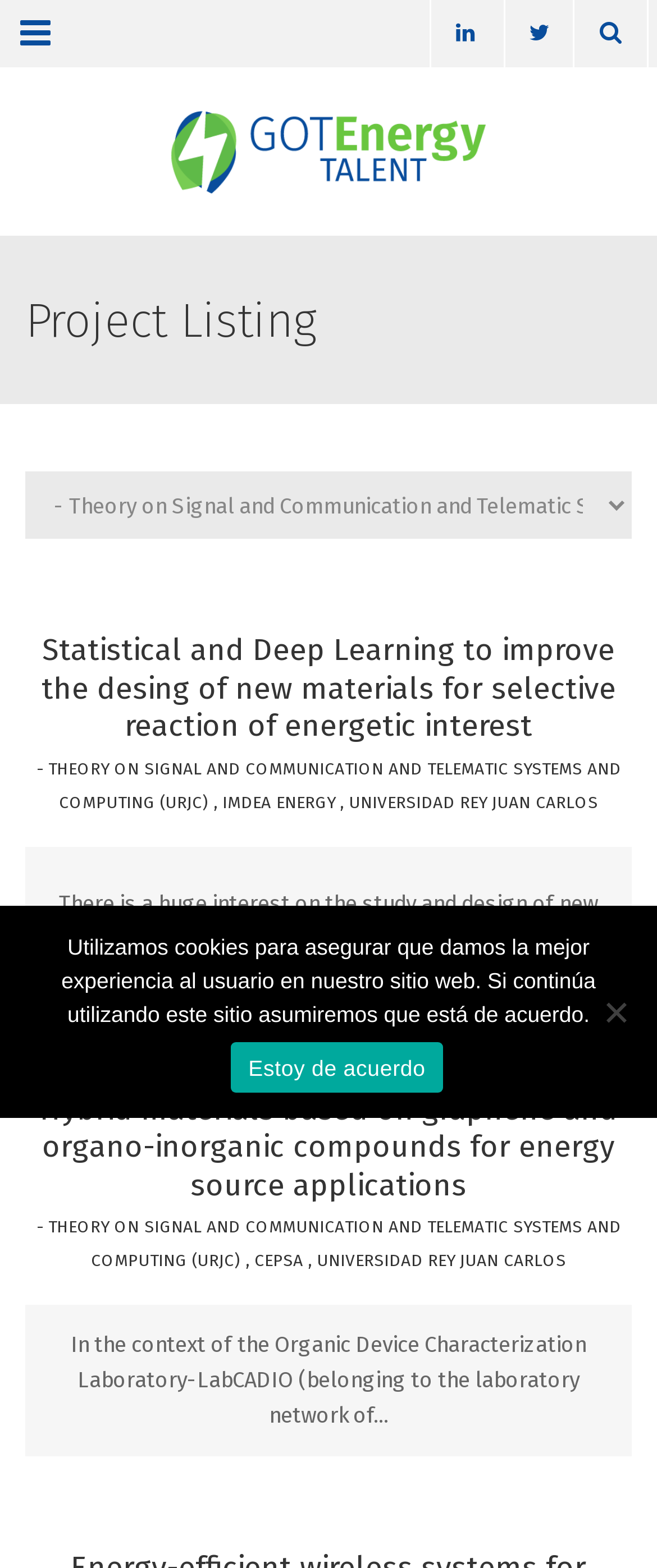Find the bounding box coordinates of the clickable element required to execute the following instruction: "View project listing". Provide the coordinates as four float numbers between 0 and 1, i.e., [left, top, right, bottom].

[0.038, 0.186, 0.962, 0.223]